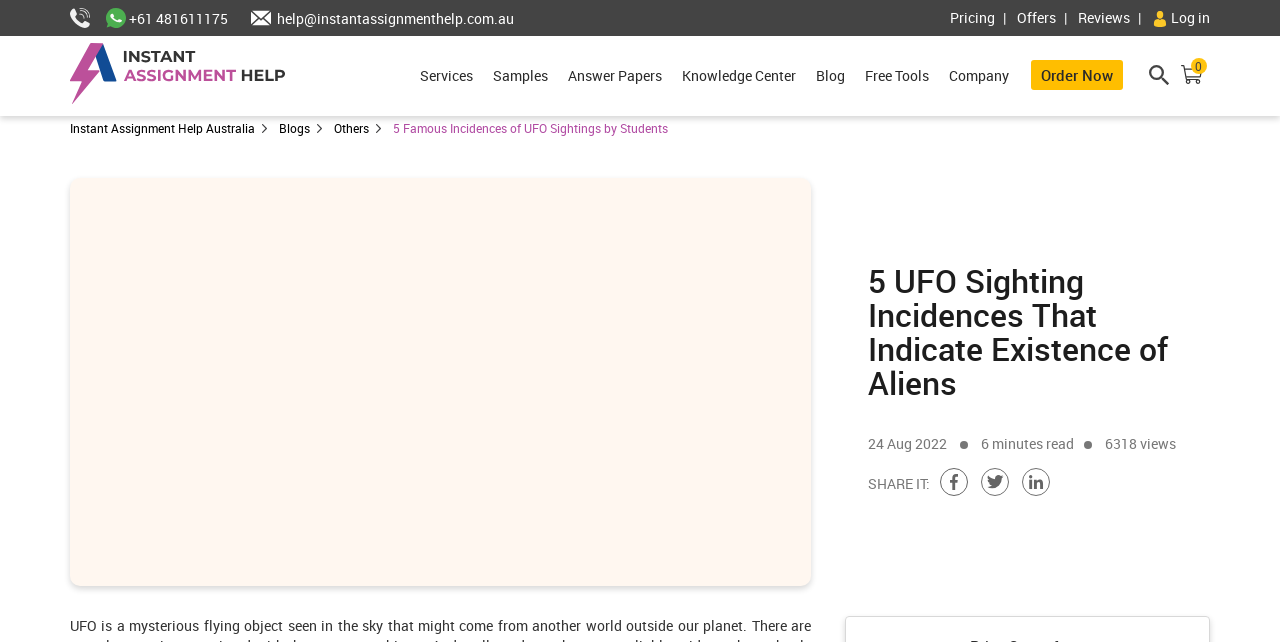What is the estimated reading time of the blog post? From the image, respond with a single word or brief phrase.

6 minutes